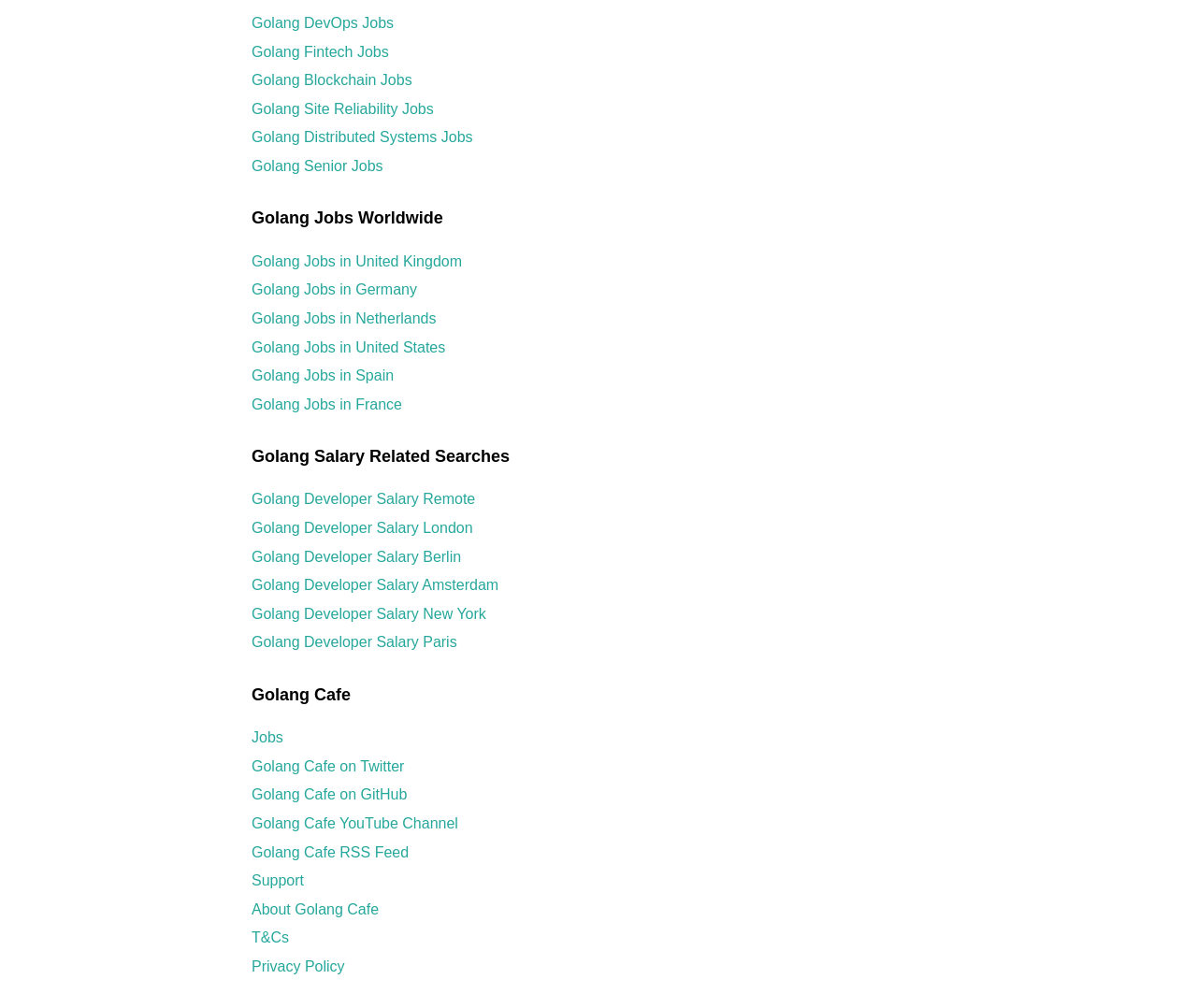Determine the bounding box coordinates of the section I need to click to execute the following instruction: "Login to your account". Provide the coordinates as four float numbers between 0 and 1, i.e., [left, top, right, bottom].

None